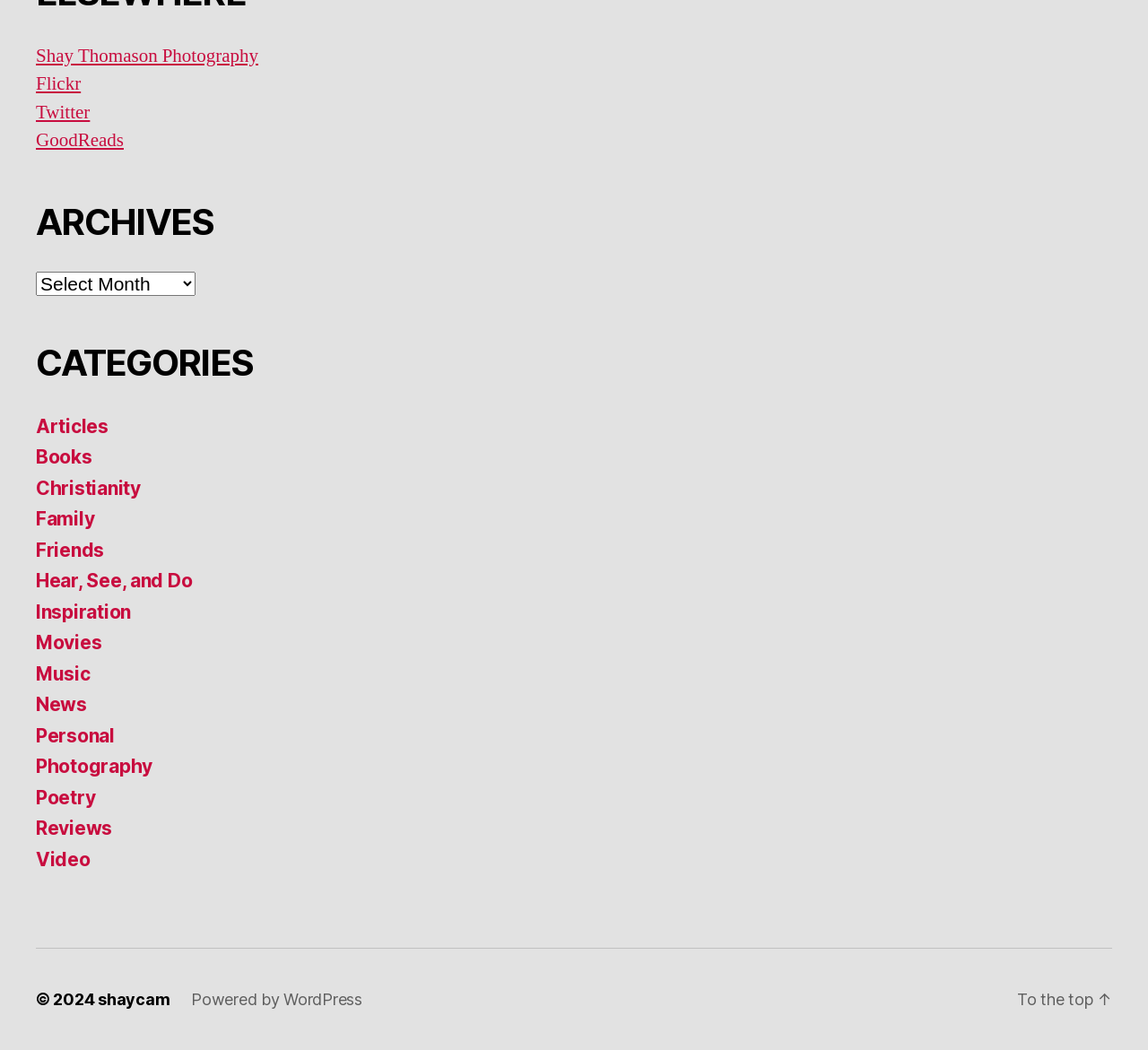What is the name of the blogging platform used by the website?
Provide a thorough and detailed answer to the question.

The name of the blogging platform is mentioned at the bottom of the webpage, where it says 'Powered by WordPress'.